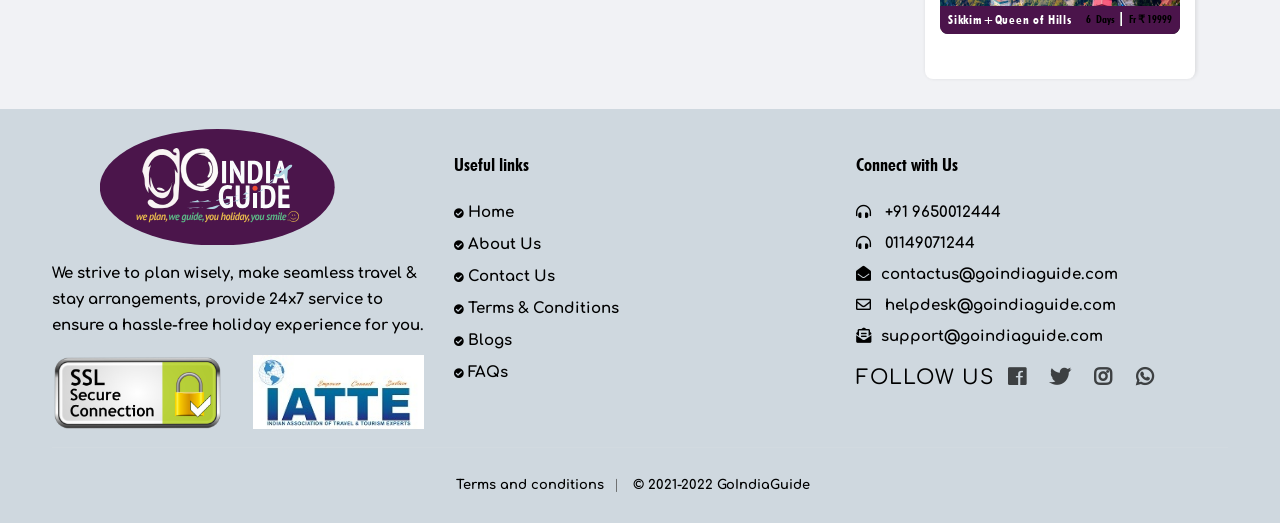Please find the bounding box coordinates of the element that must be clicked to perform the given instruction: "Contact us through +91 9650012444". The coordinates should be four float numbers from 0 to 1, i.e., [left, top, right, bottom].

[0.669, 0.383, 0.782, 0.433]